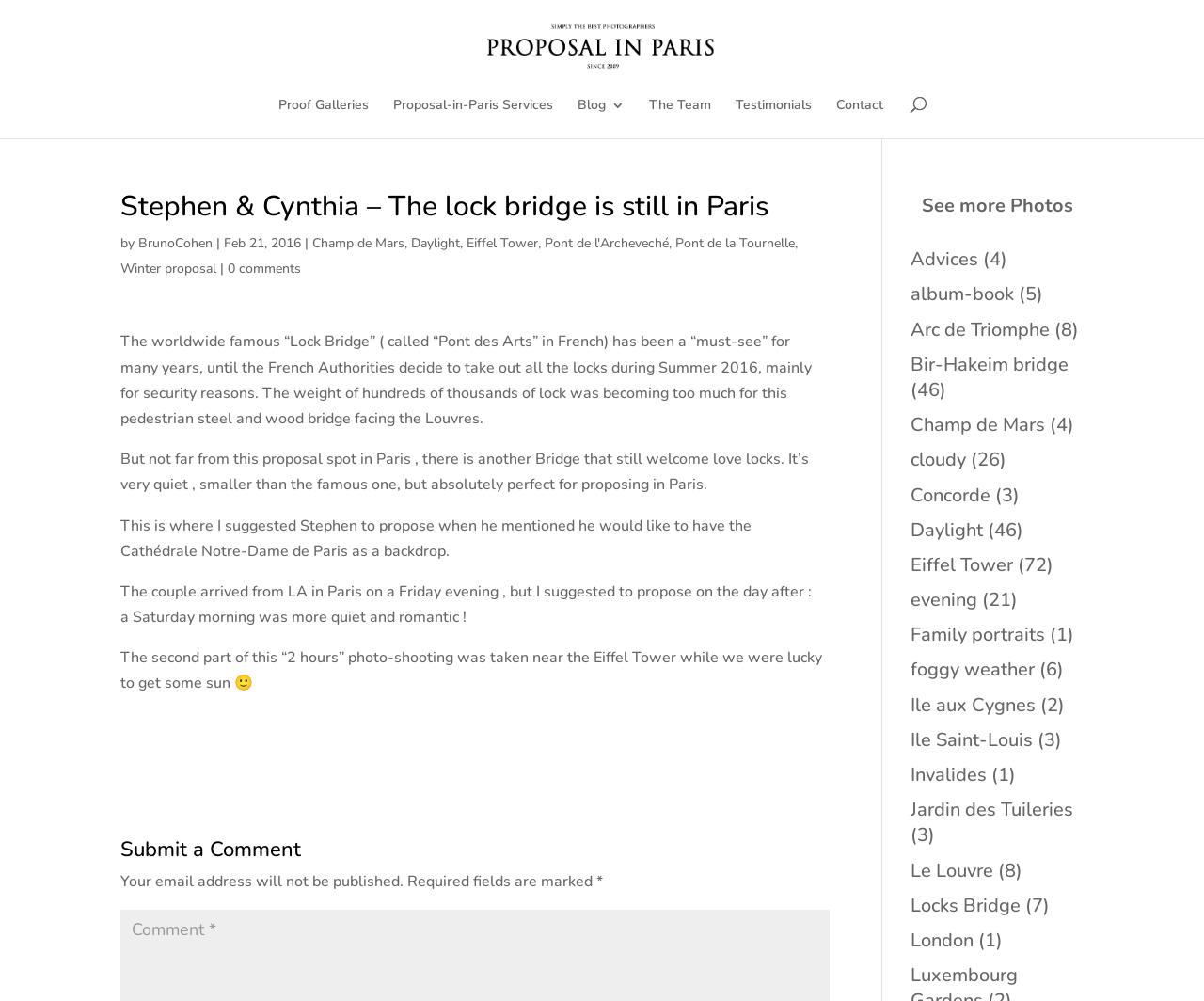Please locate the bounding box coordinates of the element that needs to be clicked to achieve the following instruction: "View comments". The coordinates should be four float numbers between 0 and 1, i.e., [left, top, right, bottom].

None